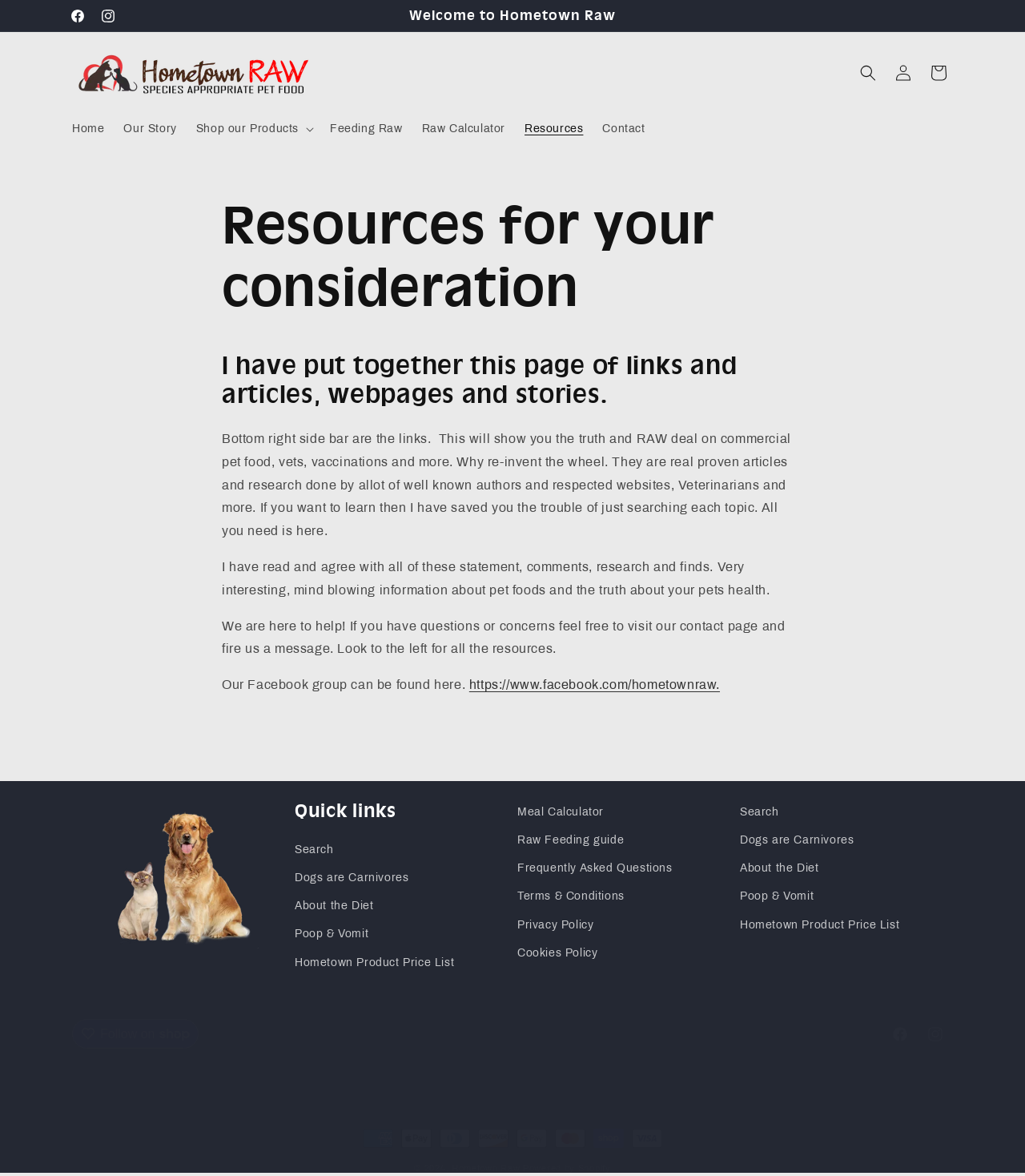Locate the bounding box coordinates of the area that needs to be clicked to fulfill the following instruction: "Go to the 'Resources' page". The coordinates should be in the format of four float numbers between 0 and 1, namely [left, top, right, bottom].

[0.502, 0.095, 0.578, 0.124]